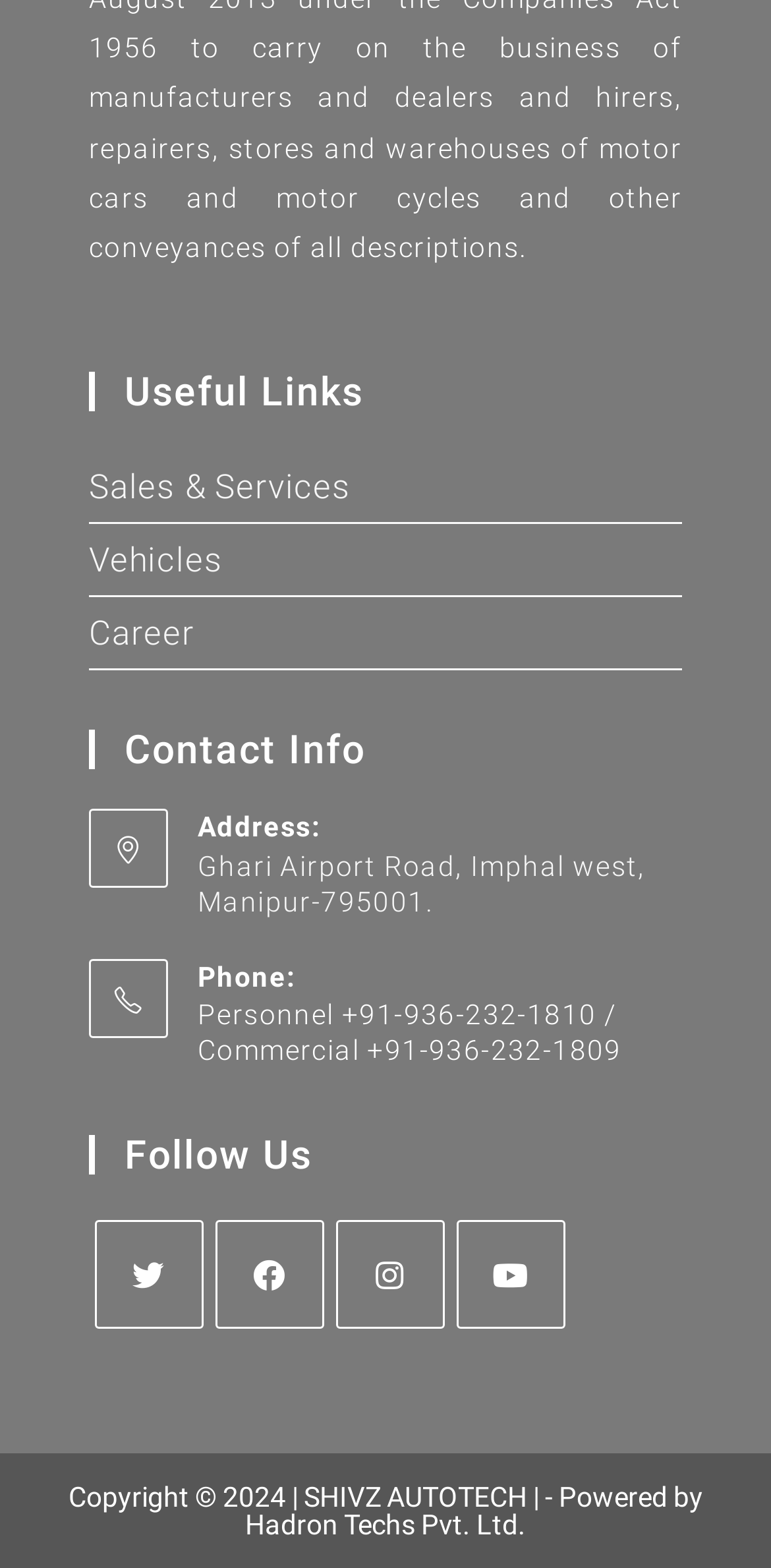Provide the bounding box coordinates of the area you need to click to execute the following instruction: "Click on Sales & Services".

[0.115, 0.288, 0.885, 0.333]